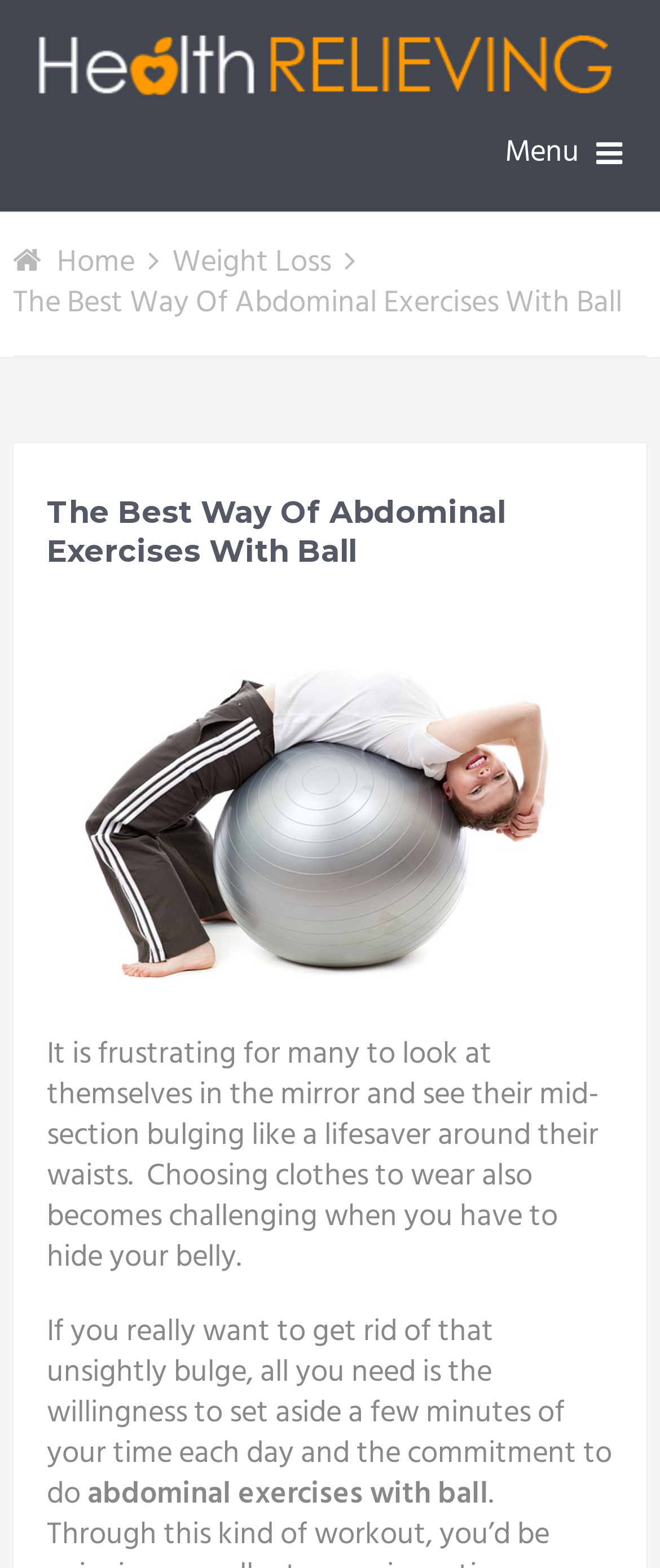Provide a thorough summary of the webpage.

The webpage is about abdominal exercises with a ball, specifically focusing on the best way to do them. At the top left of the page, there is a heading "HealthRelieving" with a corresponding image and link. To the right of this, there is a menu link with an icon. Below the heading, there are three links: "Home", "Weight Loss", and "The Best Way Of Abdominal Exercises With Ball".

The main content of the page starts with a heading "The Best Way Of Abdominal Exercises With Ball" followed by a link with the same text and an image. Below this, there are three paragraphs of text. The first paragraph describes the frustration of having a bulging mid-section and the difficulty of choosing clothes to hide it. The second paragraph explains that getting rid of the bulge requires a few minutes of daily commitment to doing abdominal exercises with a ball. The third paragraph is a continuation of the second, highlighting the importance of abdominal exercises with a ball.

Throughout the page, there are several images, including the "HealthRelieving" logo and an image related to abdominal exercises with a ball. The layout is organized, with clear headings and concise text, making it easy to navigate and read.